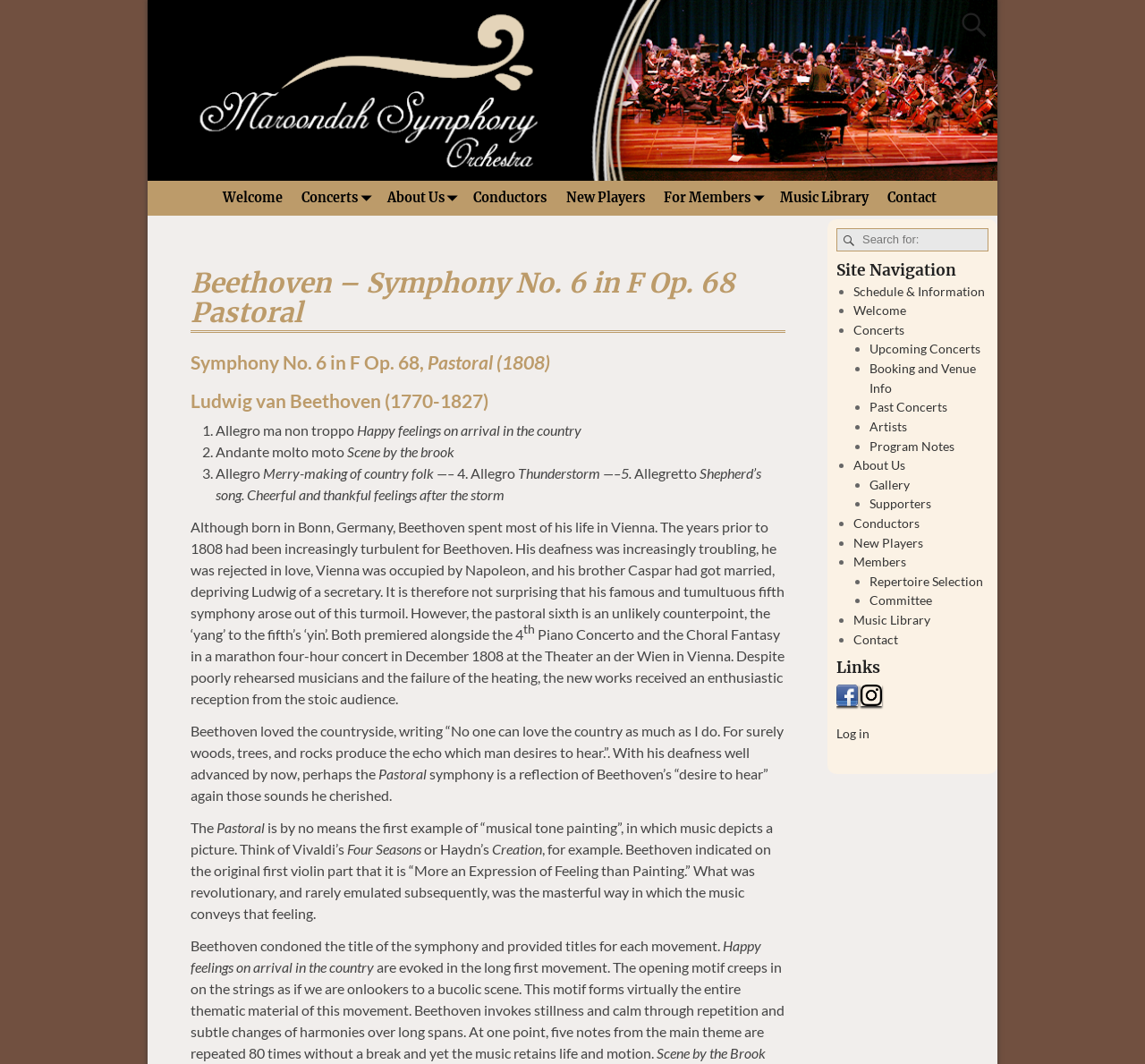Reply to the question with a single word or phrase:
How many movements are described in the webpage?

5